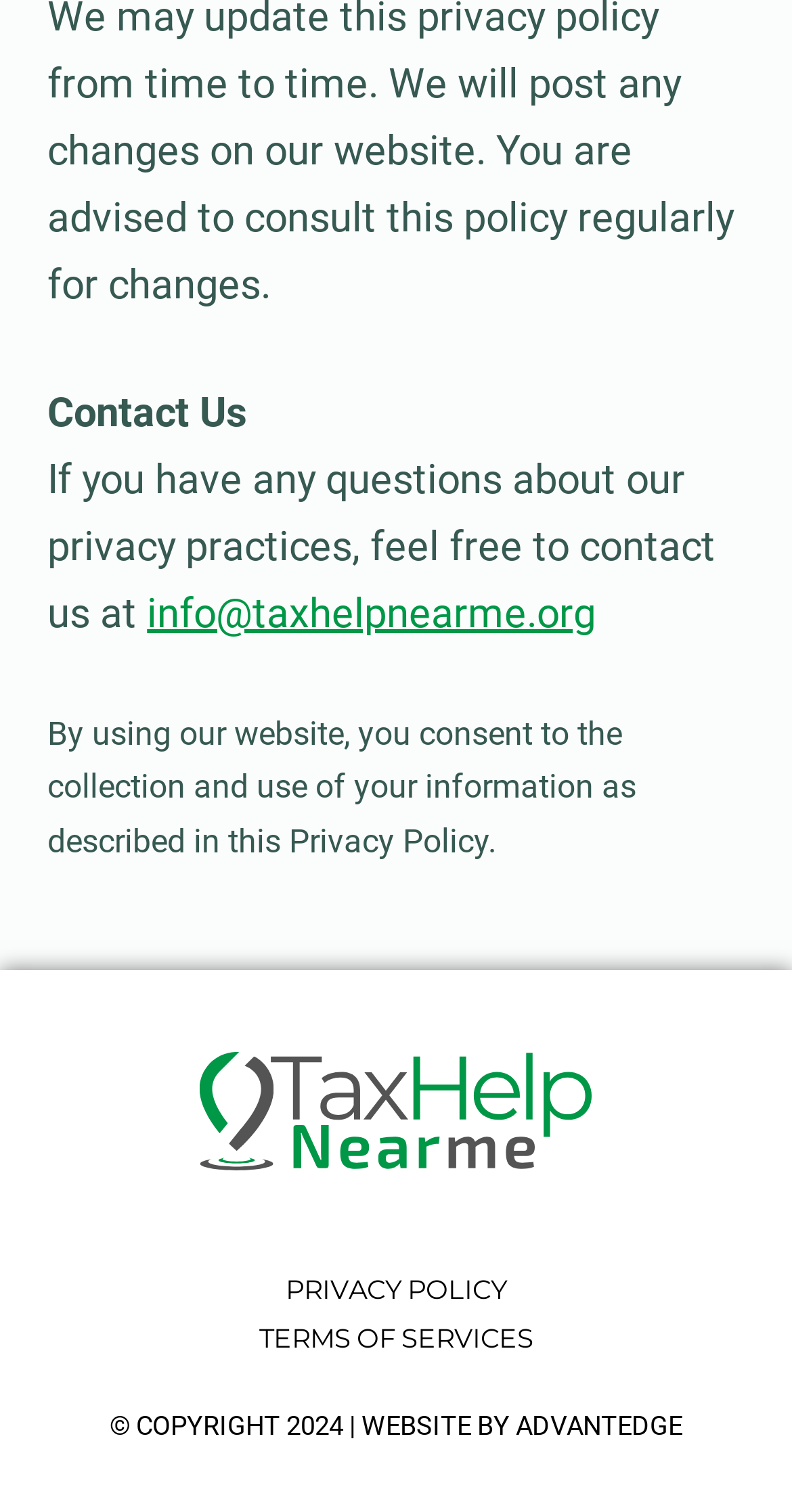Who designed the website?
Please elaborate on the answer to the question with detailed information.

The copyright information at the bottom of the page mentions 'WEBSITE BY ADVANTEDGE', indicating that the website was designed by Advantedge.